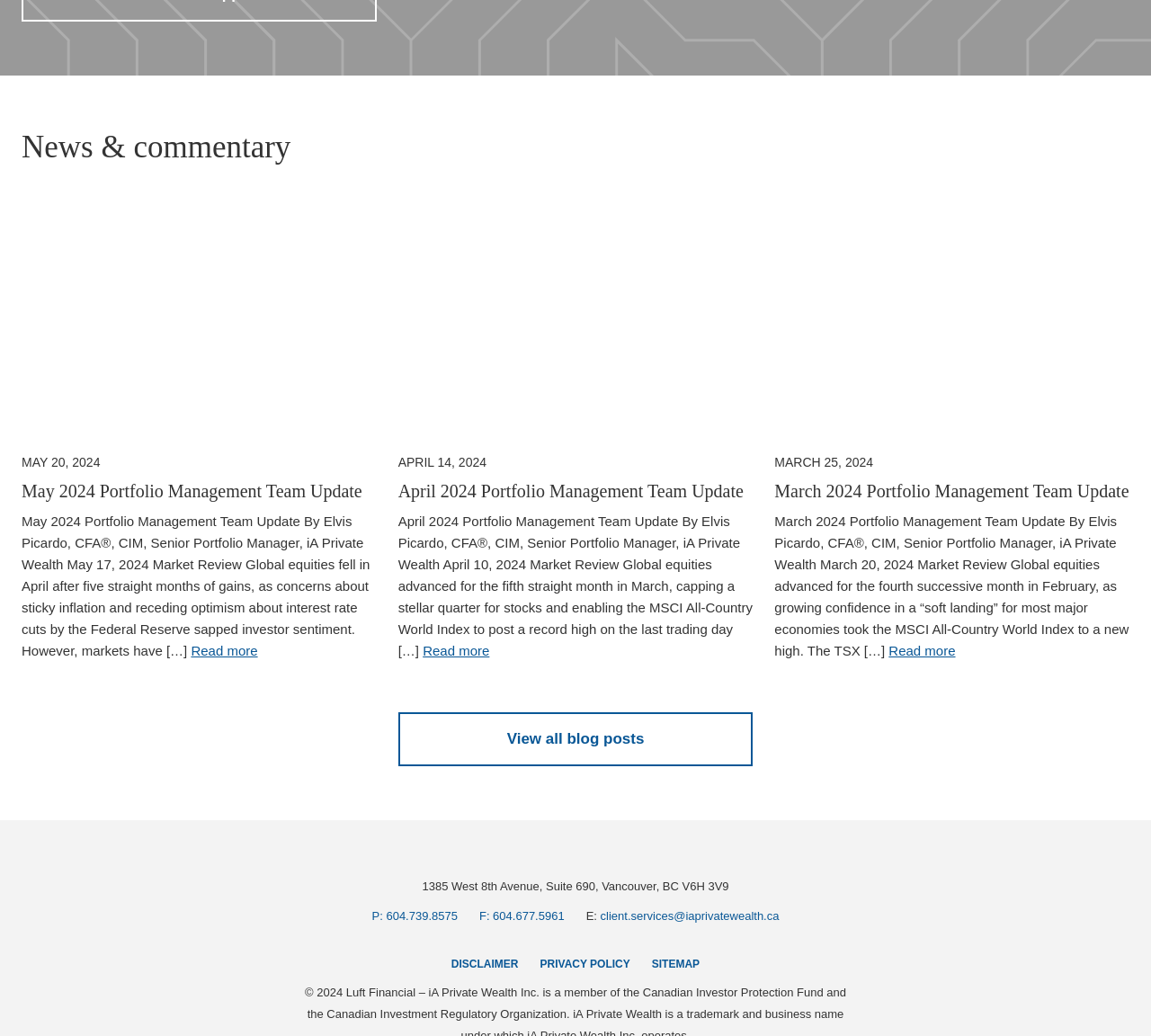Please locate the bounding box coordinates of the region I need to click to follow this instruction: "Read April 2024 Portfolio Management Team Update".

[0.346, 0.464, 0.646, 0.483]